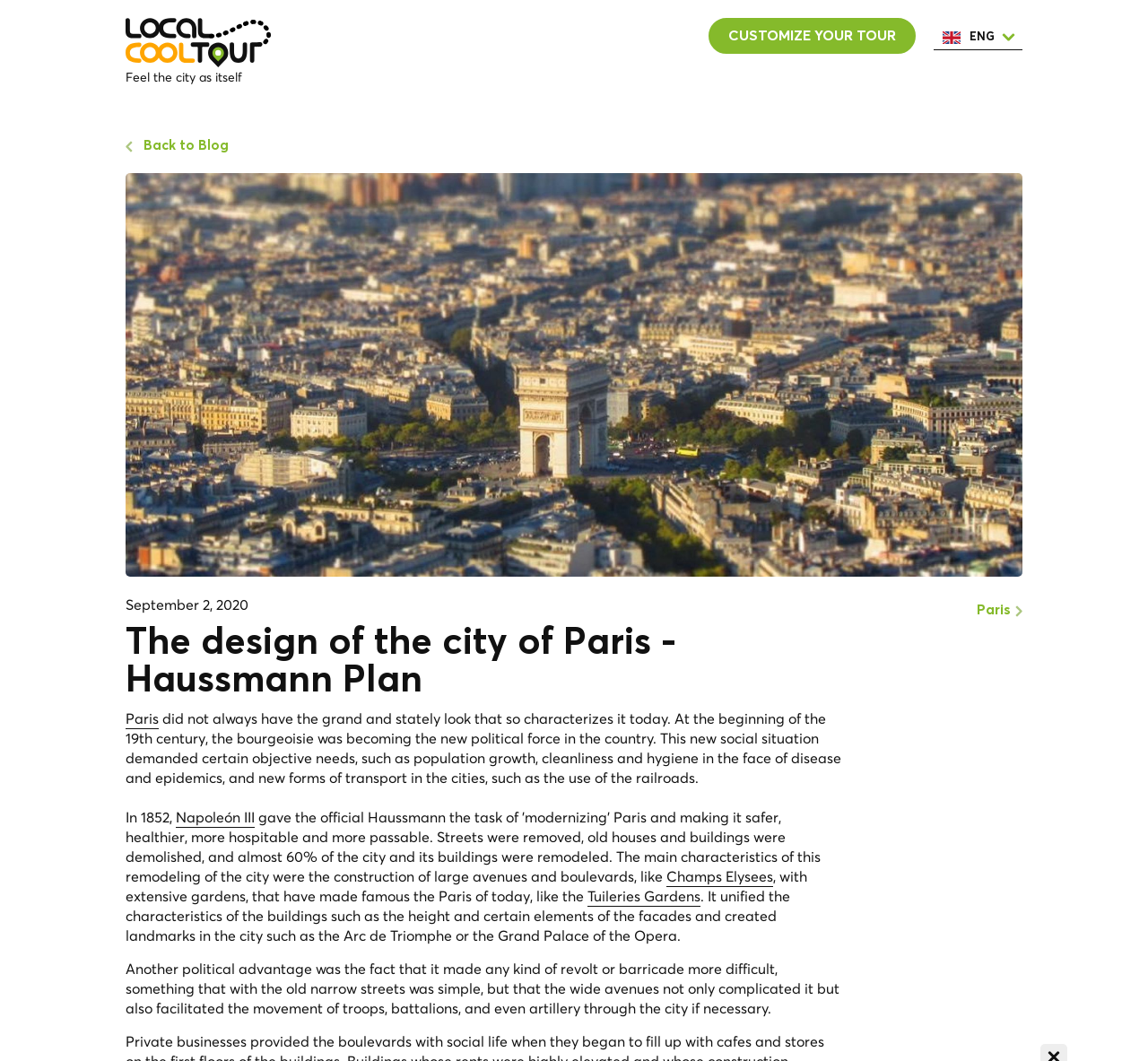What is the main topic of this webpage?
Craft a detailed and extensive response to the question.

Based on the webpage content, it appears that the main topic is the design history of the city of Paris, specifically the Haussmann Plan and its impact on the city's development.